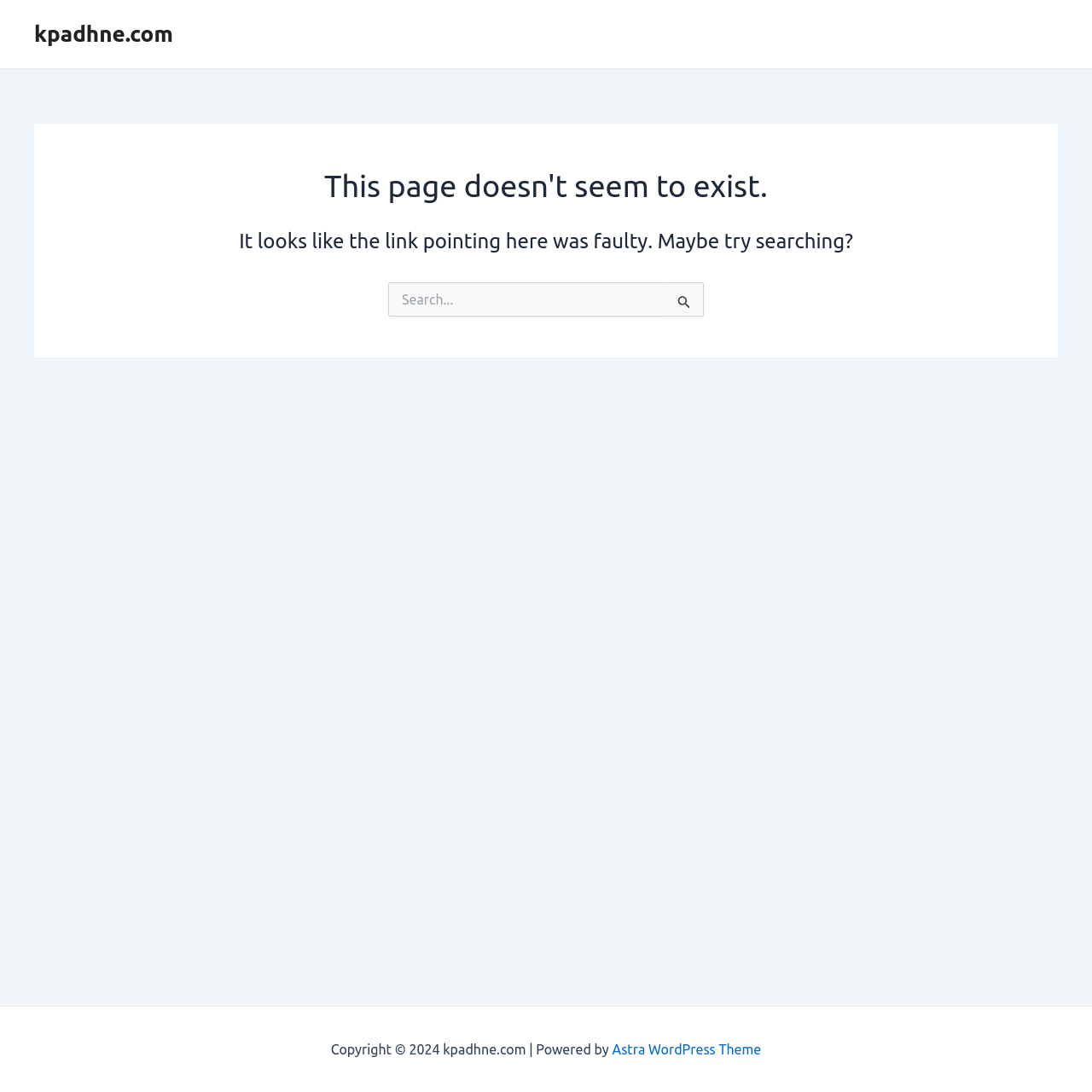What is the text of the webpage's headline?

This page doesn't seem to exist.